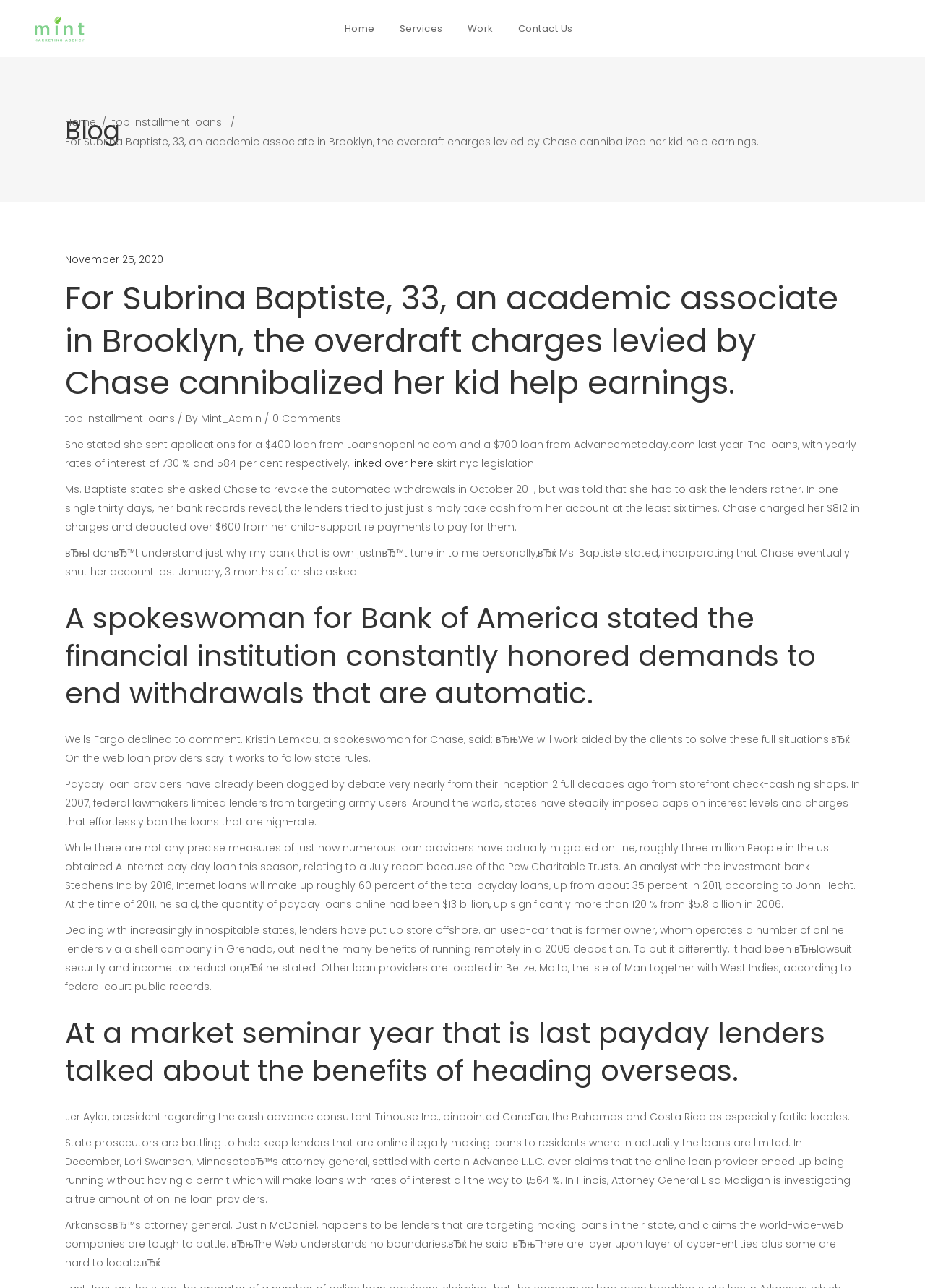What is the location of the market seminar mentioned in the article?
Please answer using one word or phrase, based on the screenshot.

last year